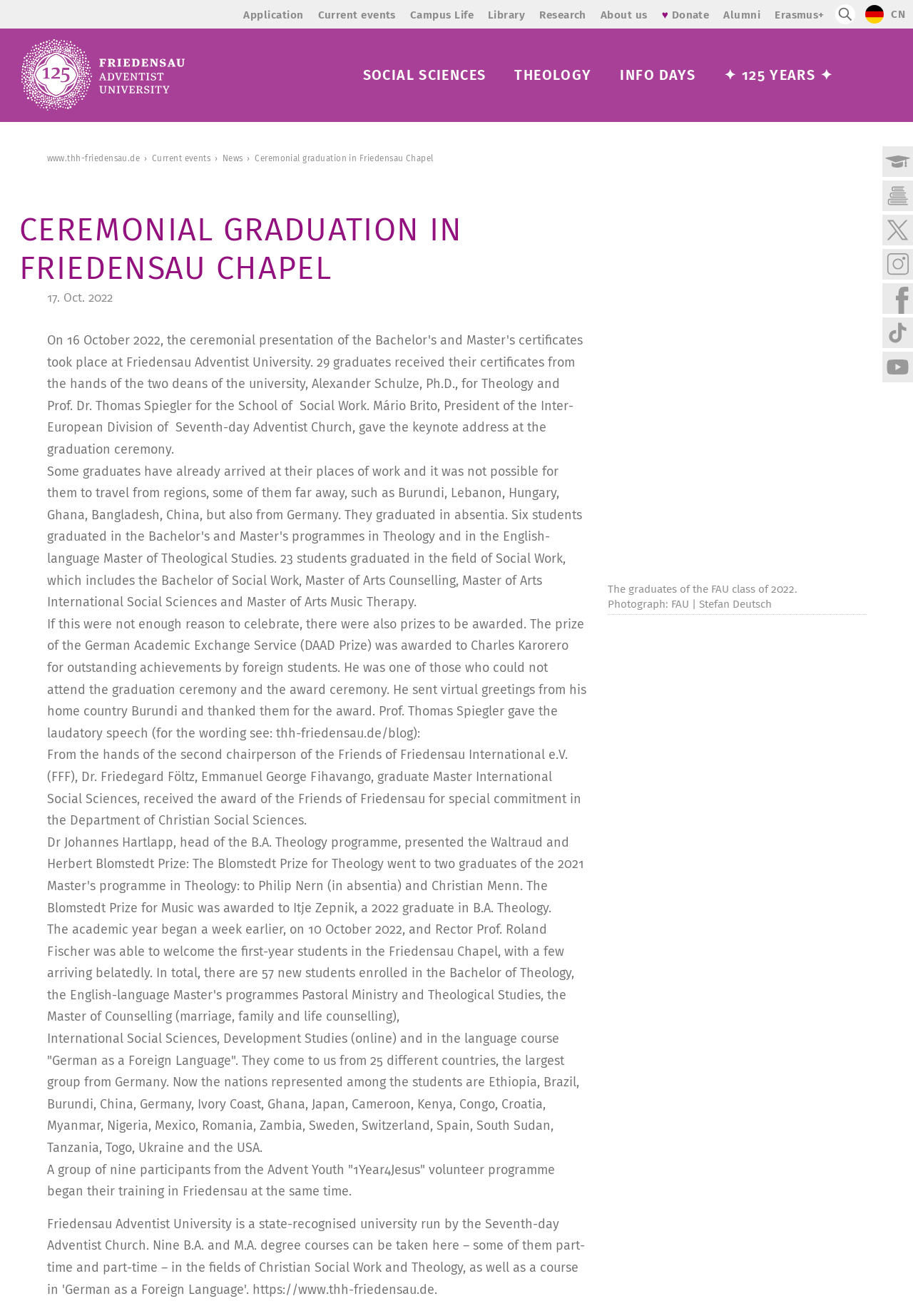Refer to the image and provide an in-depth answer to the question: 
What is the event described in the main content?

The main content of the webpage describes an event, which is a ceremonial graduation in Friedensau Chapel, as indicated by the heading 'CEREMONIAL GRADUATION IN FRIEDENSAU CHAPEL' and the accompanying text and image.